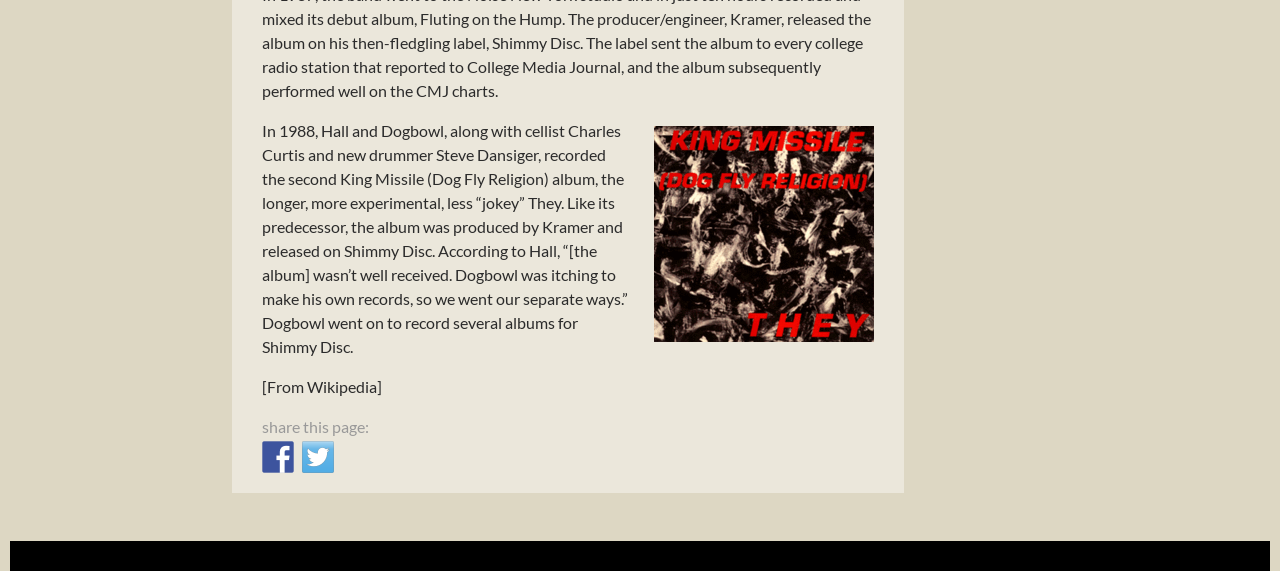Who produced the album 'They'?
Using the image, respond with a single word or phrase.

Kramer